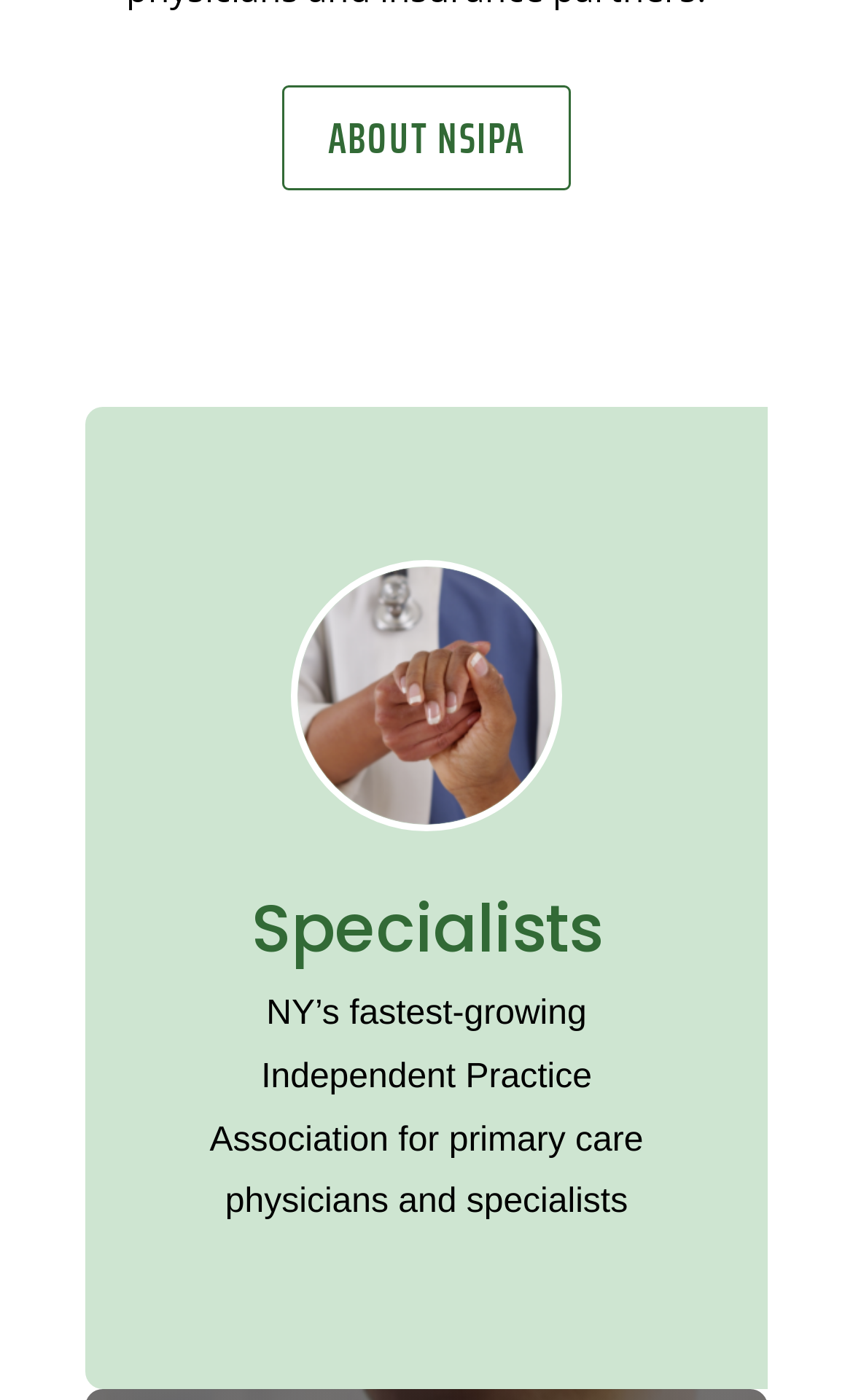Find the bounding box of the element with the following description: "Specialists". The coordinates must be four float numbers between 0 and 1, formatted as [left, top, right, bottom].

[0.295, 0.631, 0.705, 0.697]